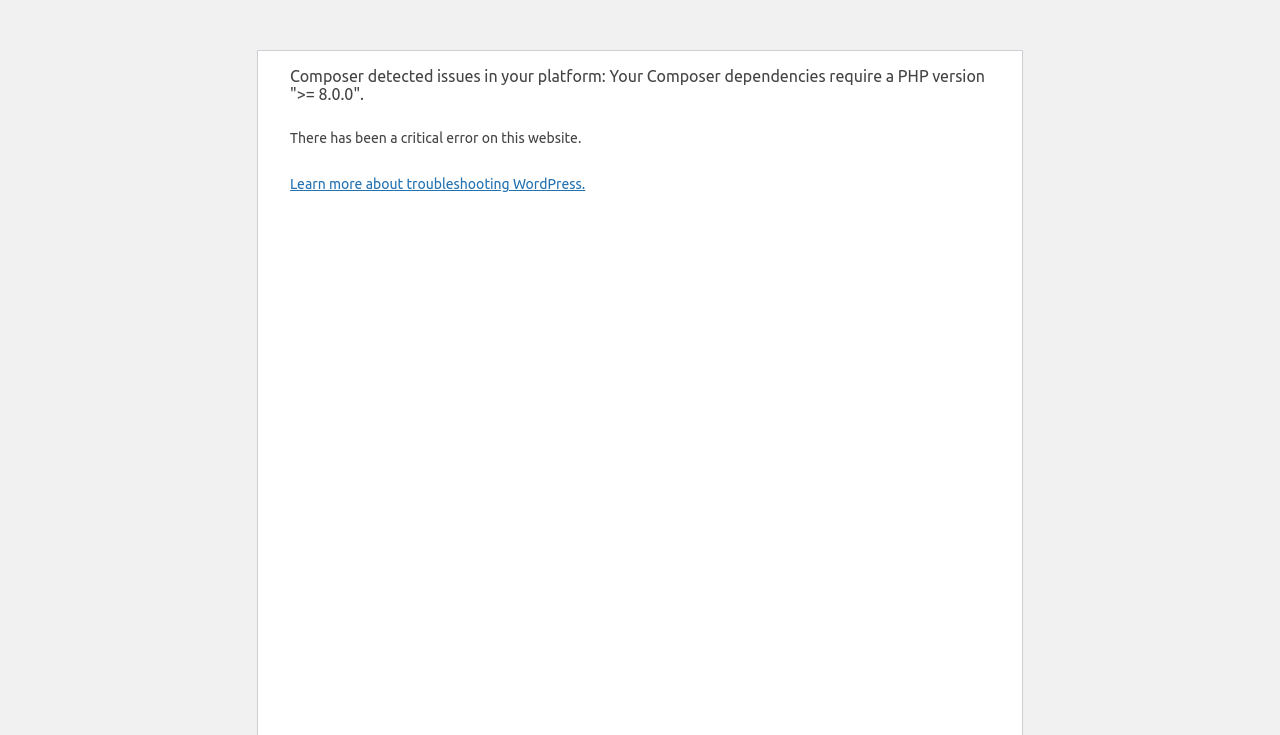Determine the bounding box coordinates of the UI element described below. Use the format (top-left x, top-left y, bottom-right x, bottom-right y) with floating point numbers between 0 and 1: Learn more about troubleshooting WordPress.

[0.227, 0.239, 0.457, 0.261]